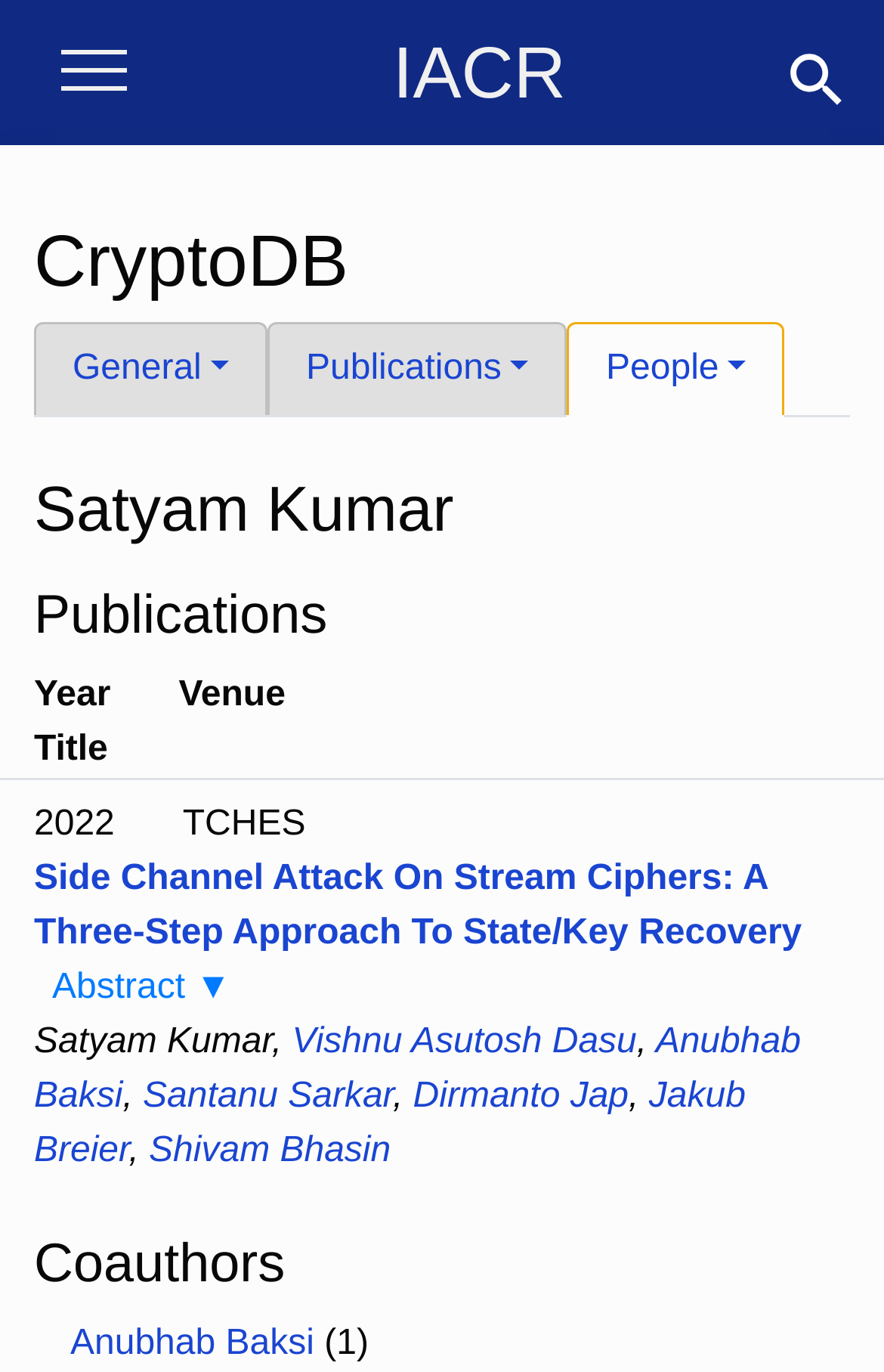Use the details in the image to answer the question thoroughly: 
What is the name of the person on this webpage?

The webpage has a heading element with the text 'Satyam Kumar' which suggests that the webpage is about a person with this name.